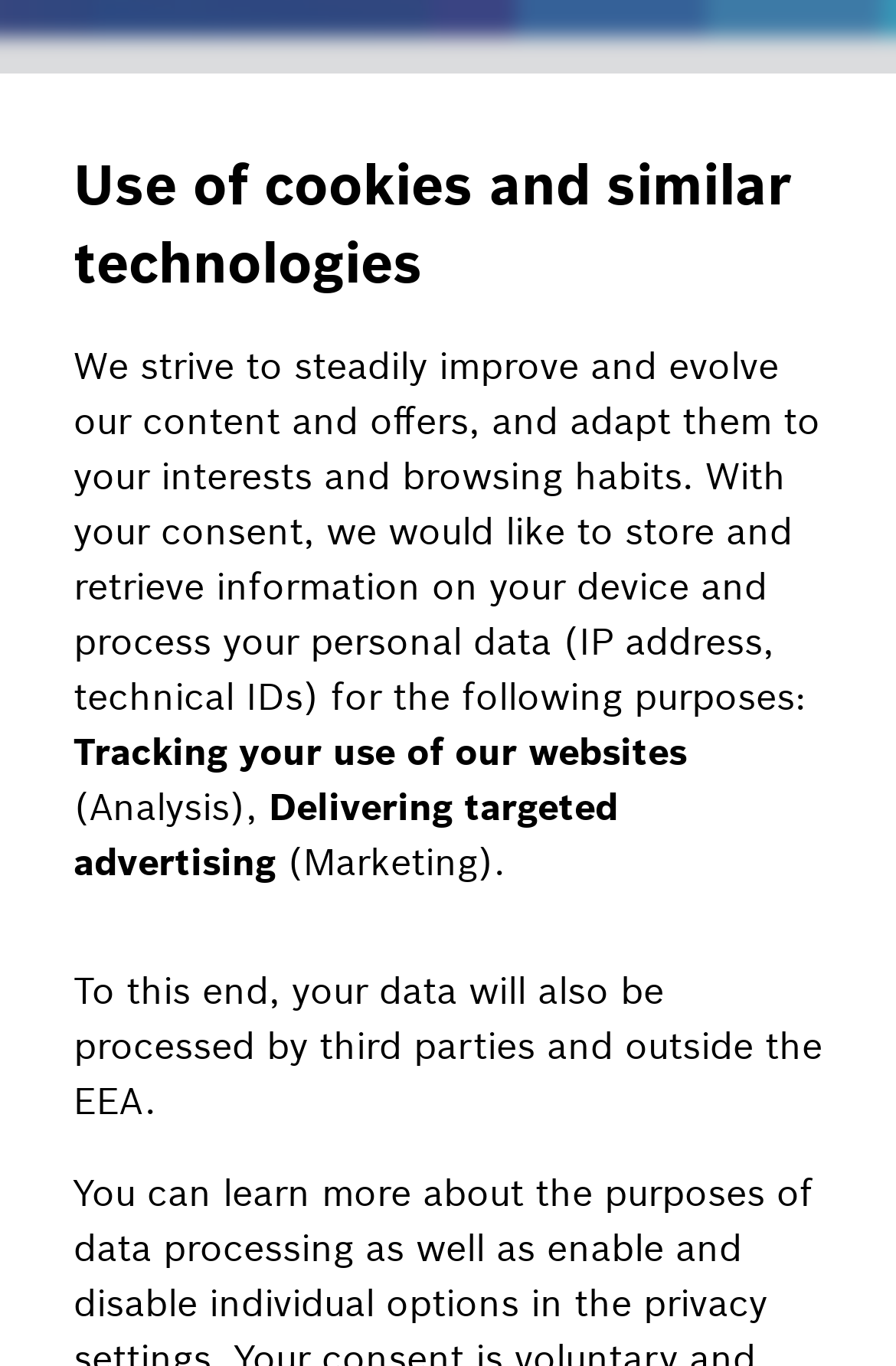What is the text on the top-left corner of the webpage?
Look at the screenshot and respond with one word or a short phrase.

BT Community